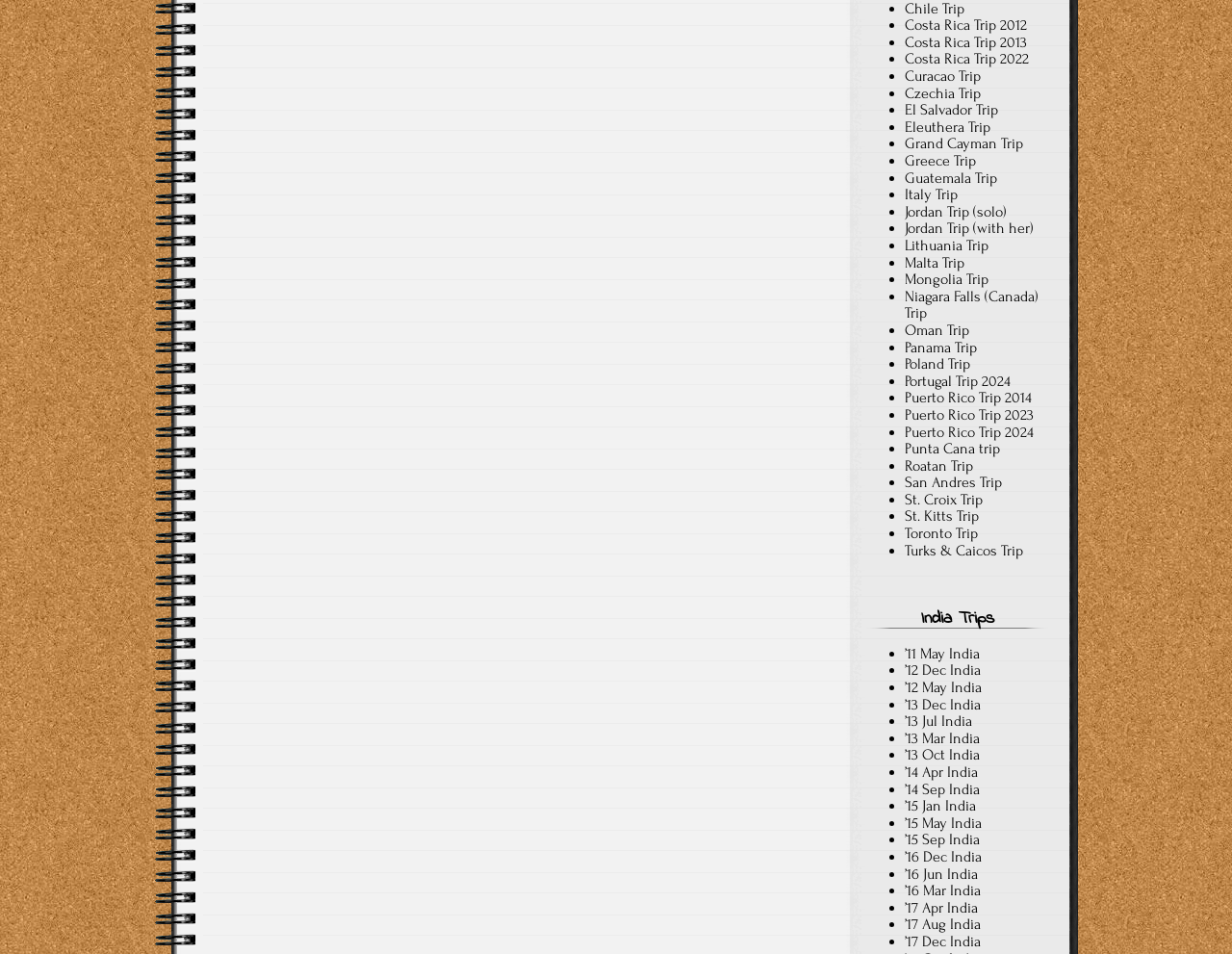Could you provide the bounding box coordinates for the portion of the screen to click to complete this instruction: "Read the article about 'What Is PPC Keyword Research?'"?

None